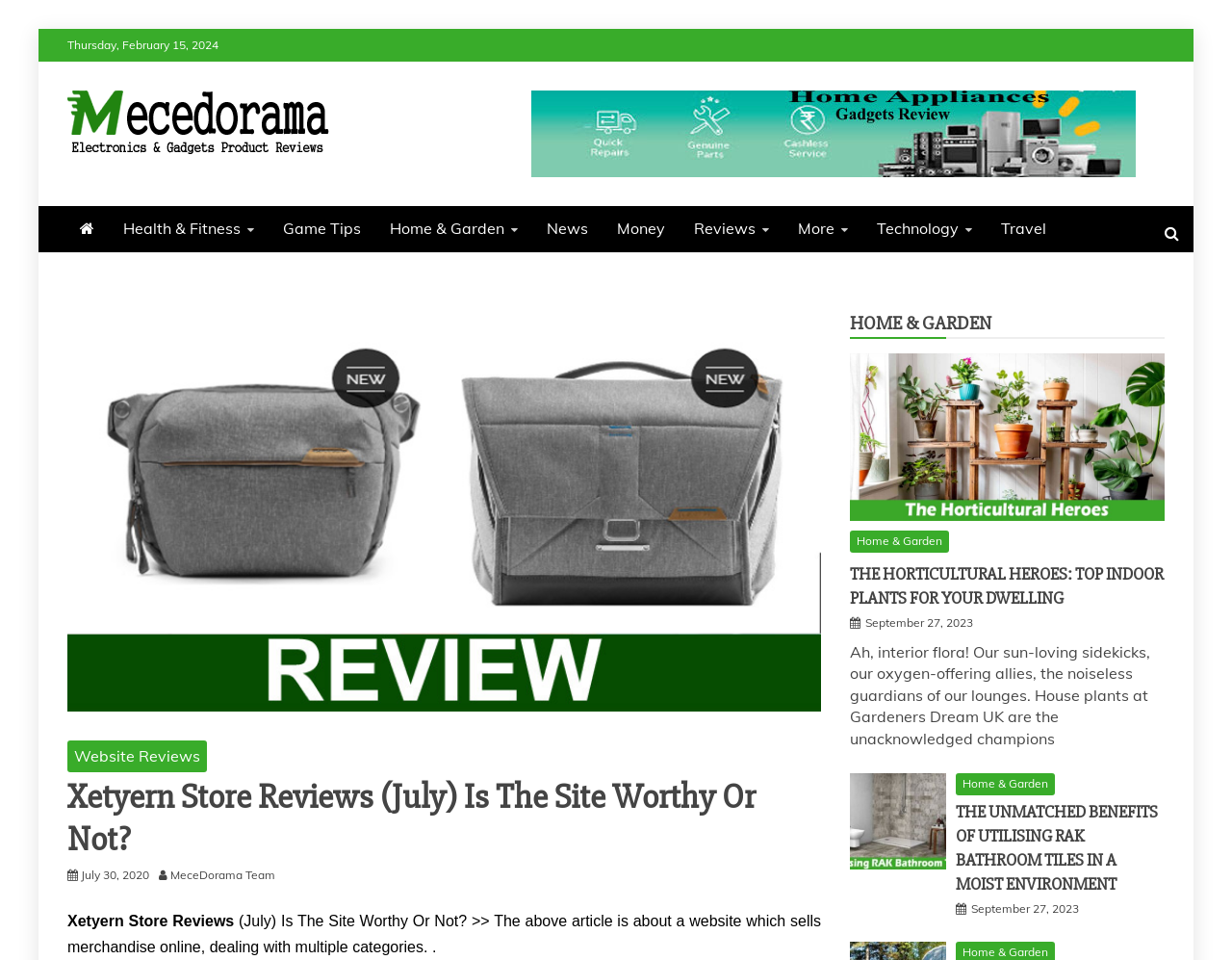Please find and generate the text of the main heading on the webpage.

Xetyern Store Reviews (July) Is The Site Worthy Or Not?